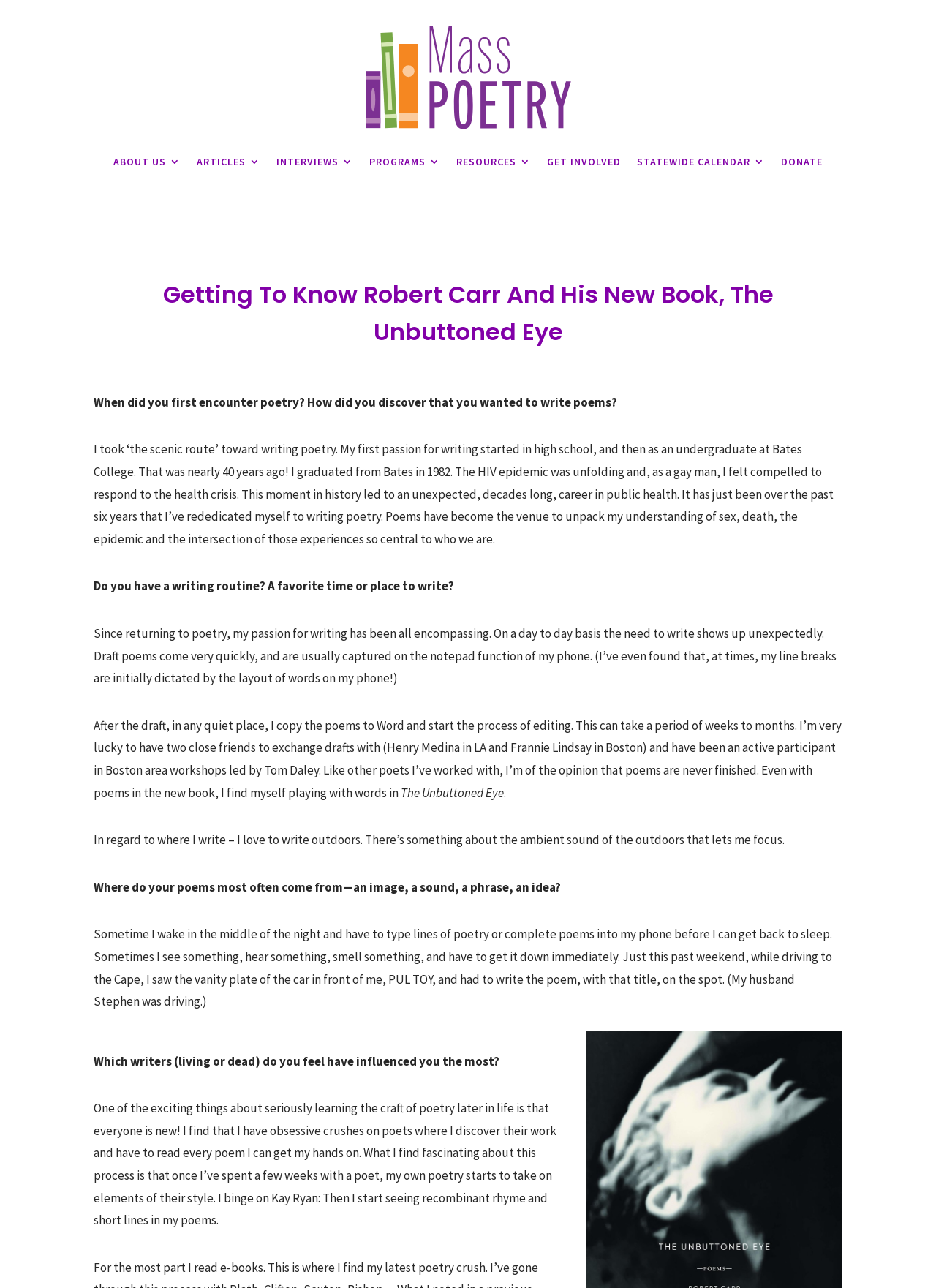Locate the bounding box coordinates of the clickable area to execute the instruction: "Click on the STATEWIDE CALENDAR link". Provide the coordinates as four float numbers between 0 and 1, represented as [left, top, right, bottom].

[0.68, 0.104, 0.817, 0.147]